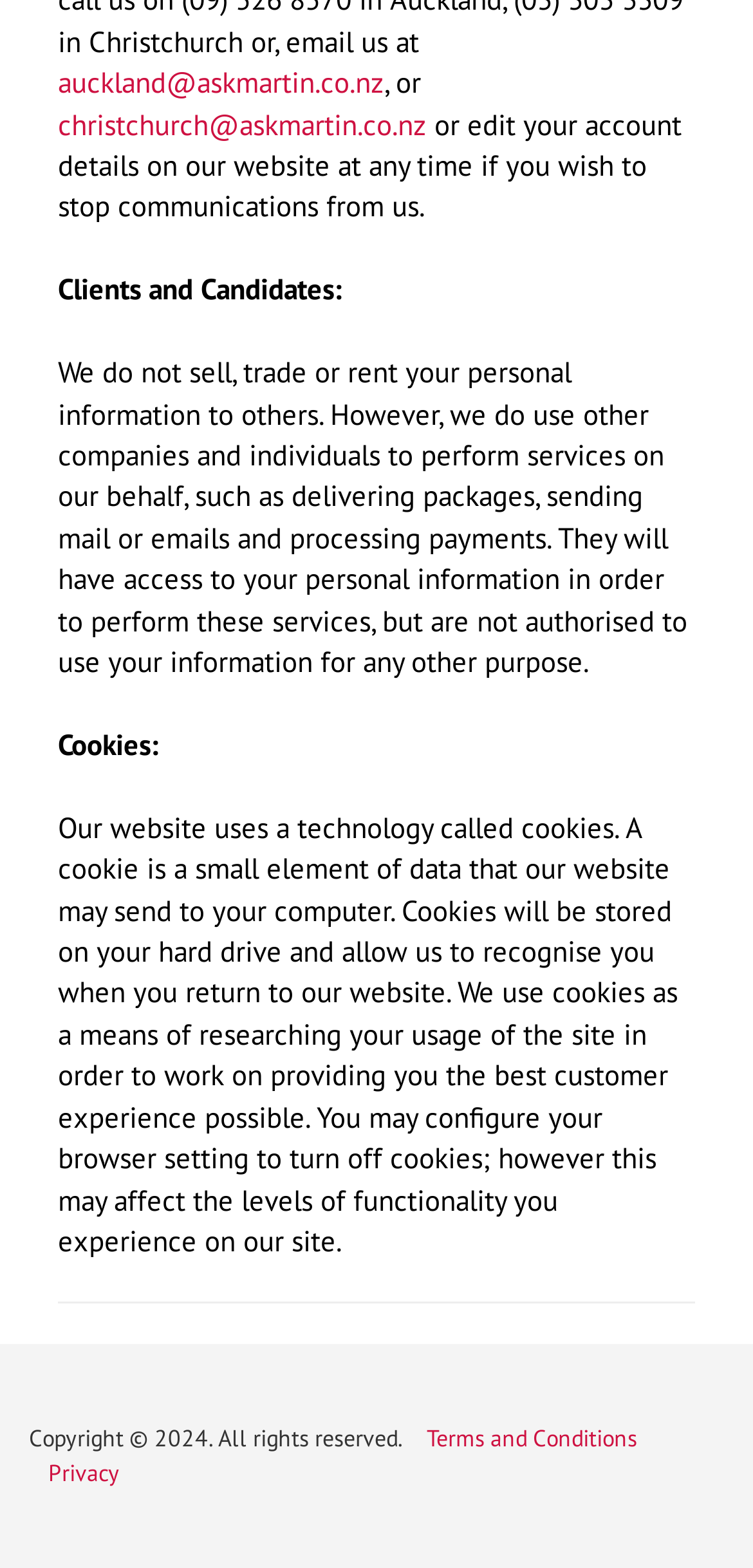Carefully examine the image and provide an in-depth answer to the question: What is the copyright year of this website?

The copyright information at the bottom of the webpage indicates that the copyright year is 2024.